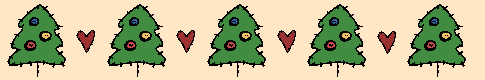Use one word or a short phrase to answer the question provided: 
What is the background color of the illustration?

Beige